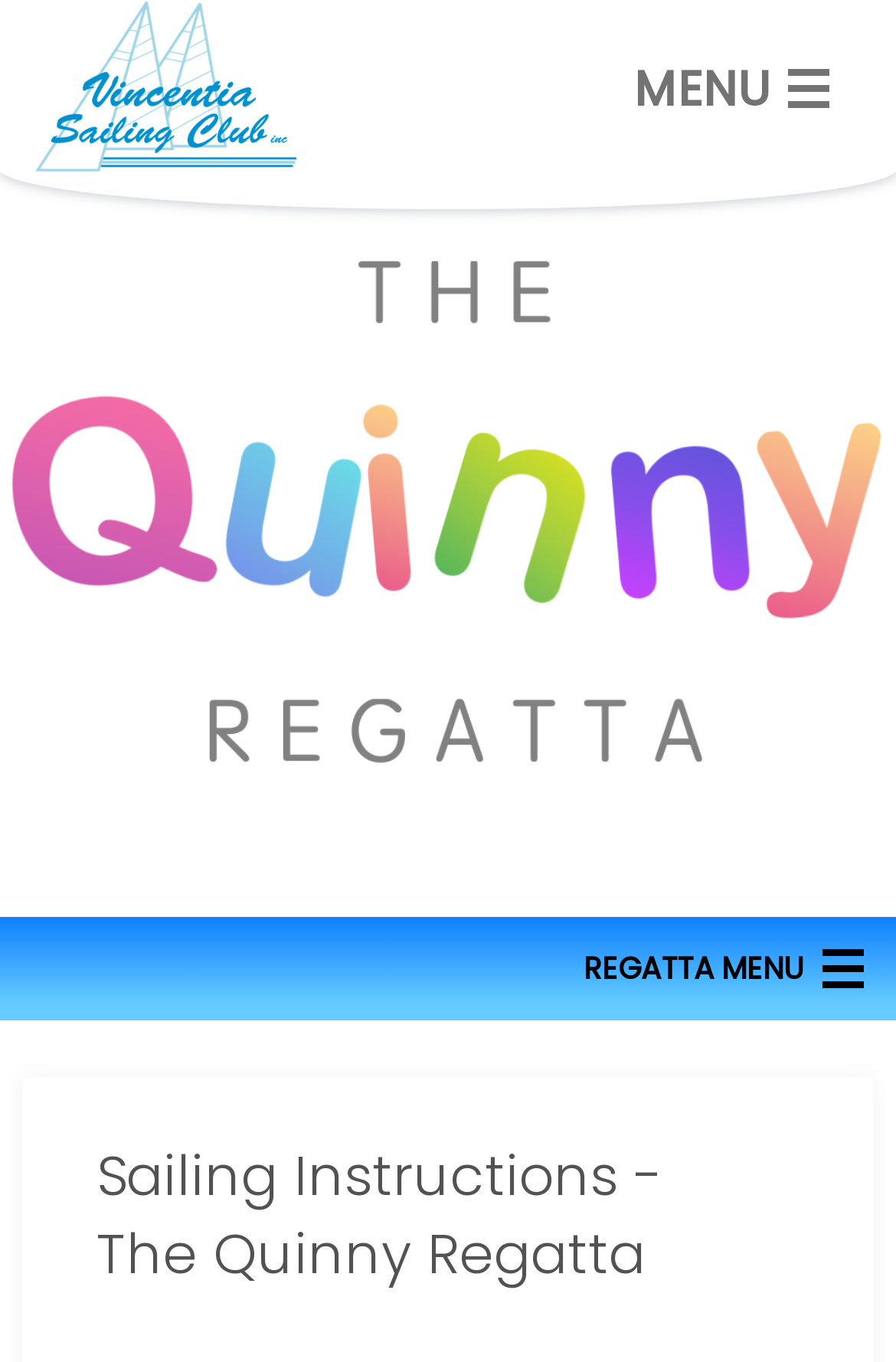What is the text of the first link?
Please use the image to provide a one-word or short phrase answer.

Vincentia Sailing Club